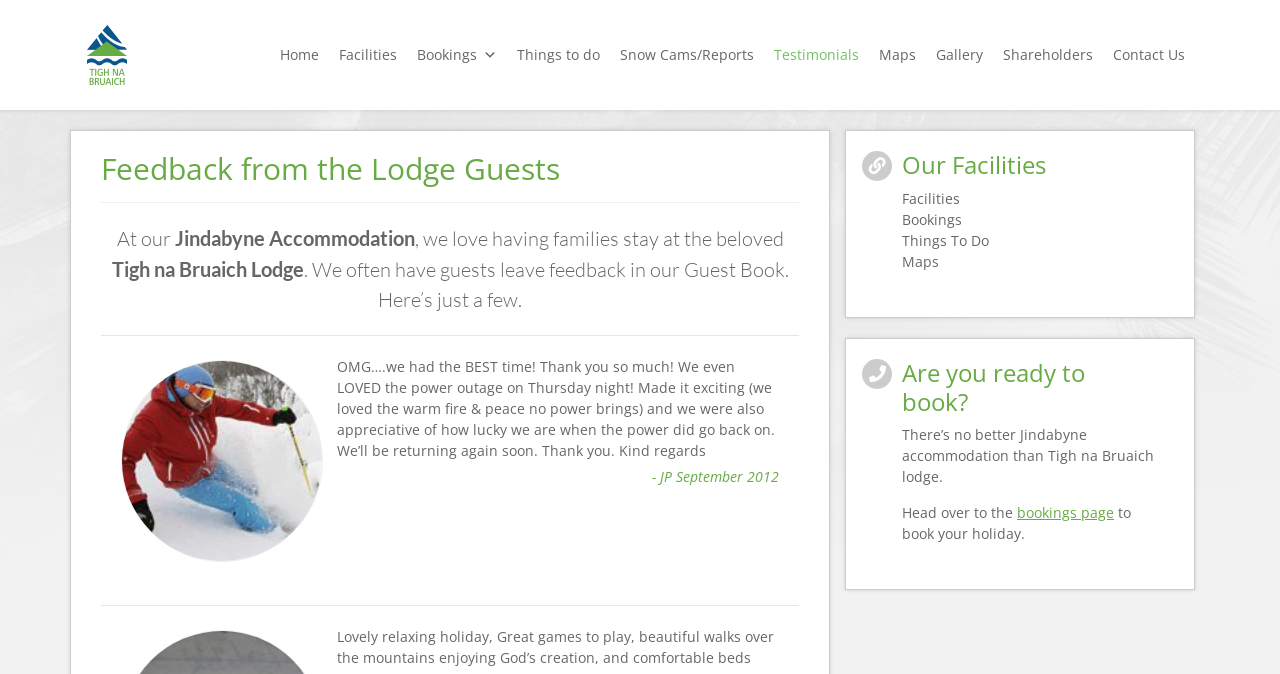Indicate the bounding box coordinates of the clickable region to achieve the following instruction: "Click on the Tigh na Bruaich link."

[0.066, 0.037, 0.101, 0.126]